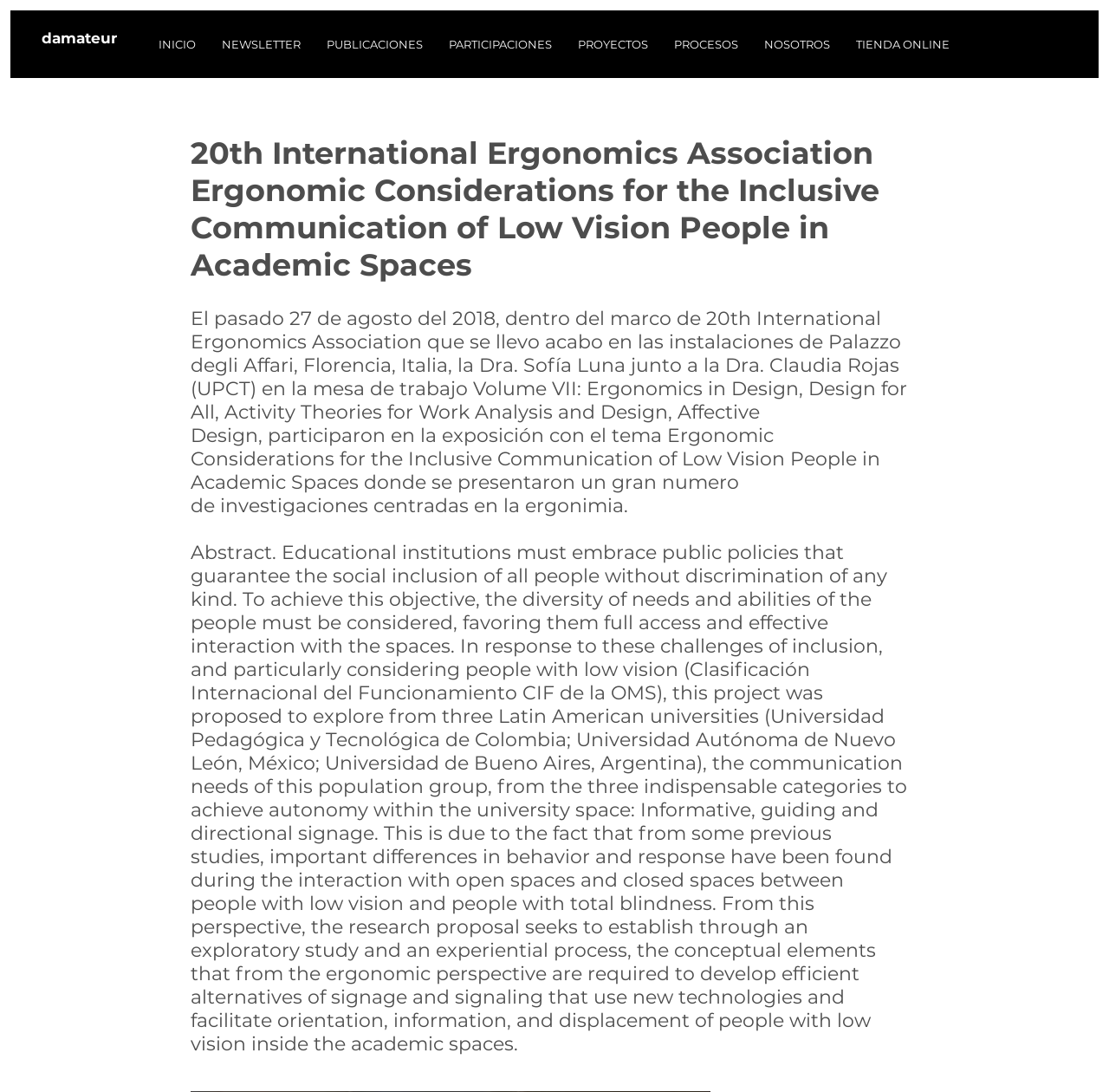Find the bounding box coordinates for the UI element that matches this description: "PROCESOS".

[0.596, 0.02, 0.677, 0.061]